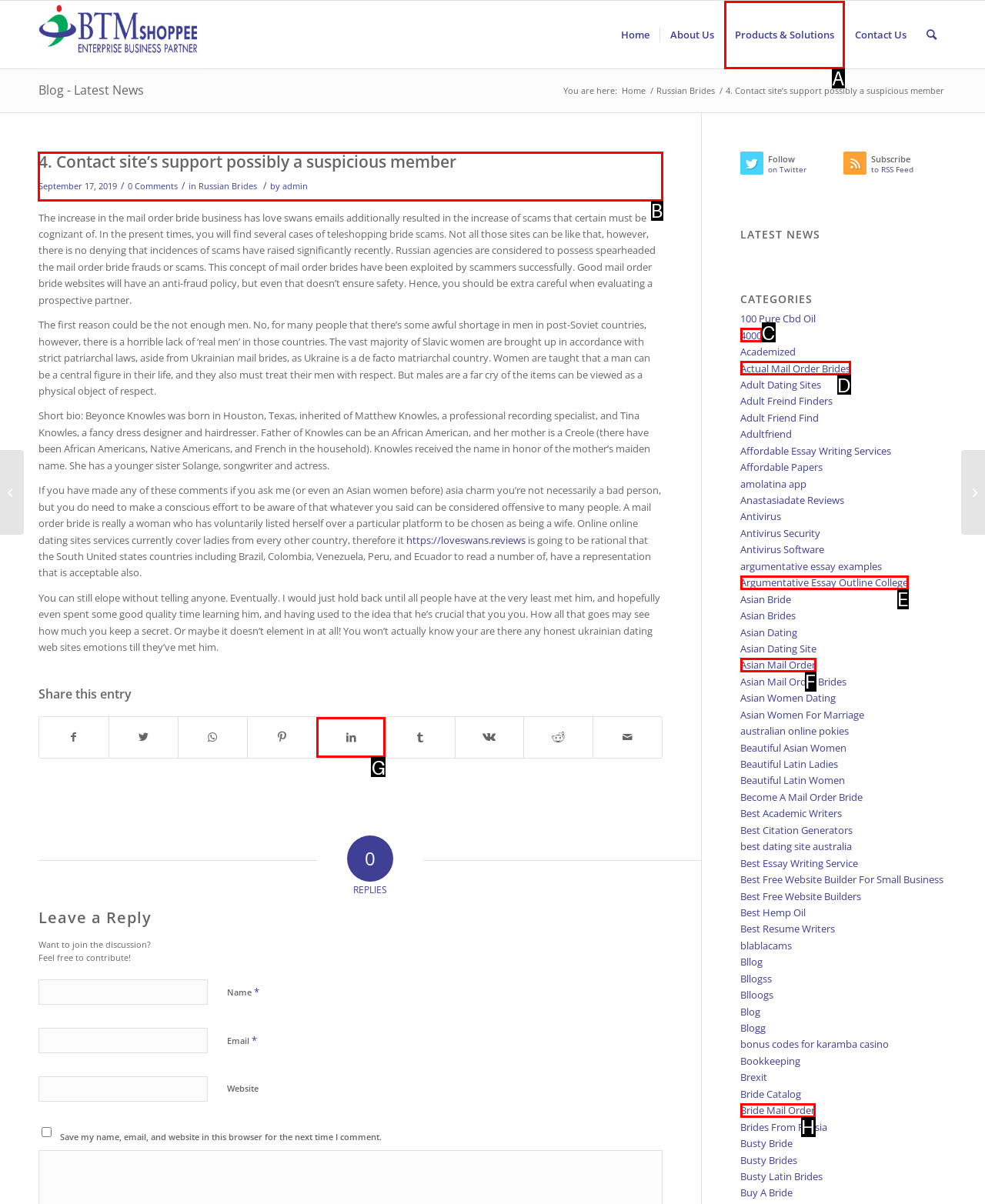Identify the correct UI element to click on to achieve the task: Click on the 'Home' link. Provide the letter of the appropriate element directly from the available choices.

None